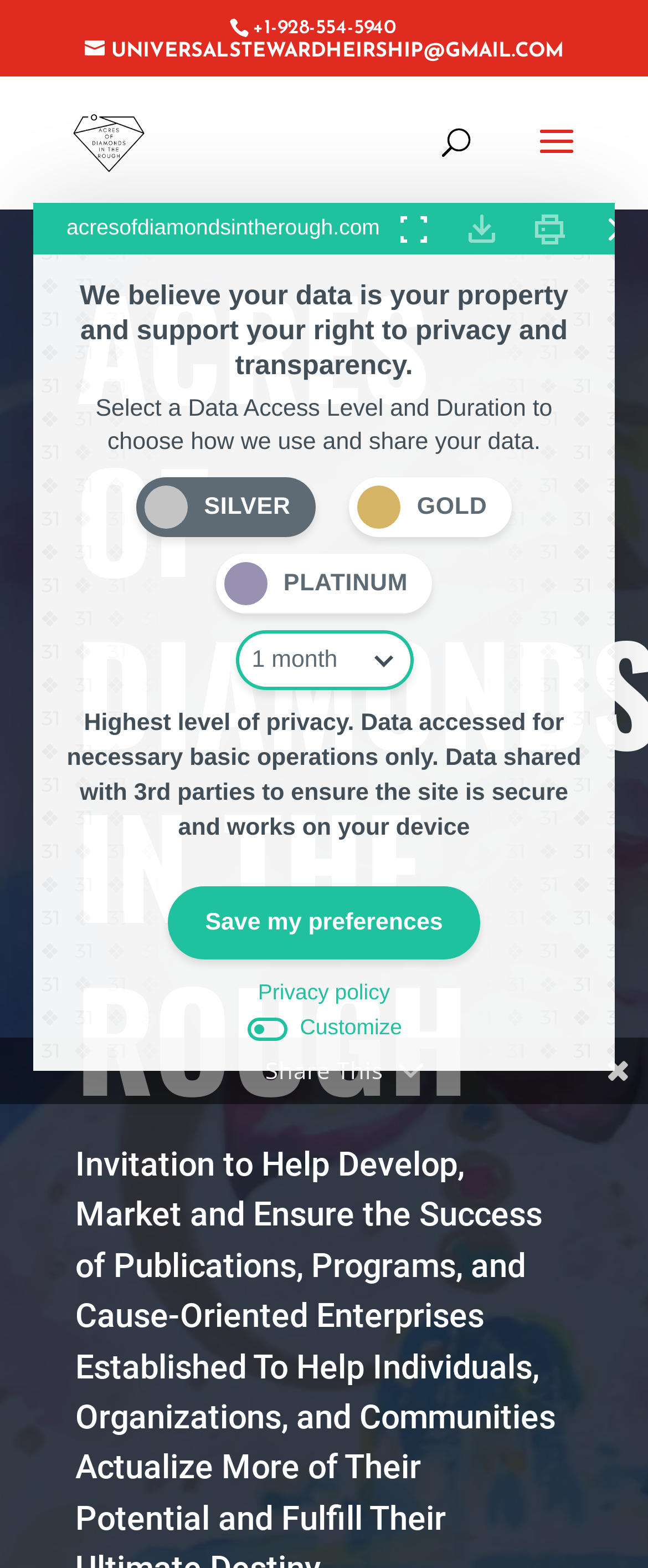Locate the UI element described by name="s" placeholder="Search …" title="Search for:" and provide its bounding box coordinates. Use the format (top-left x, top-left y, bottom-right x, bottom-right y) with all values as floating point numbers between 0 and 1.

[0.463, 0.048, 0.823, 0.05]